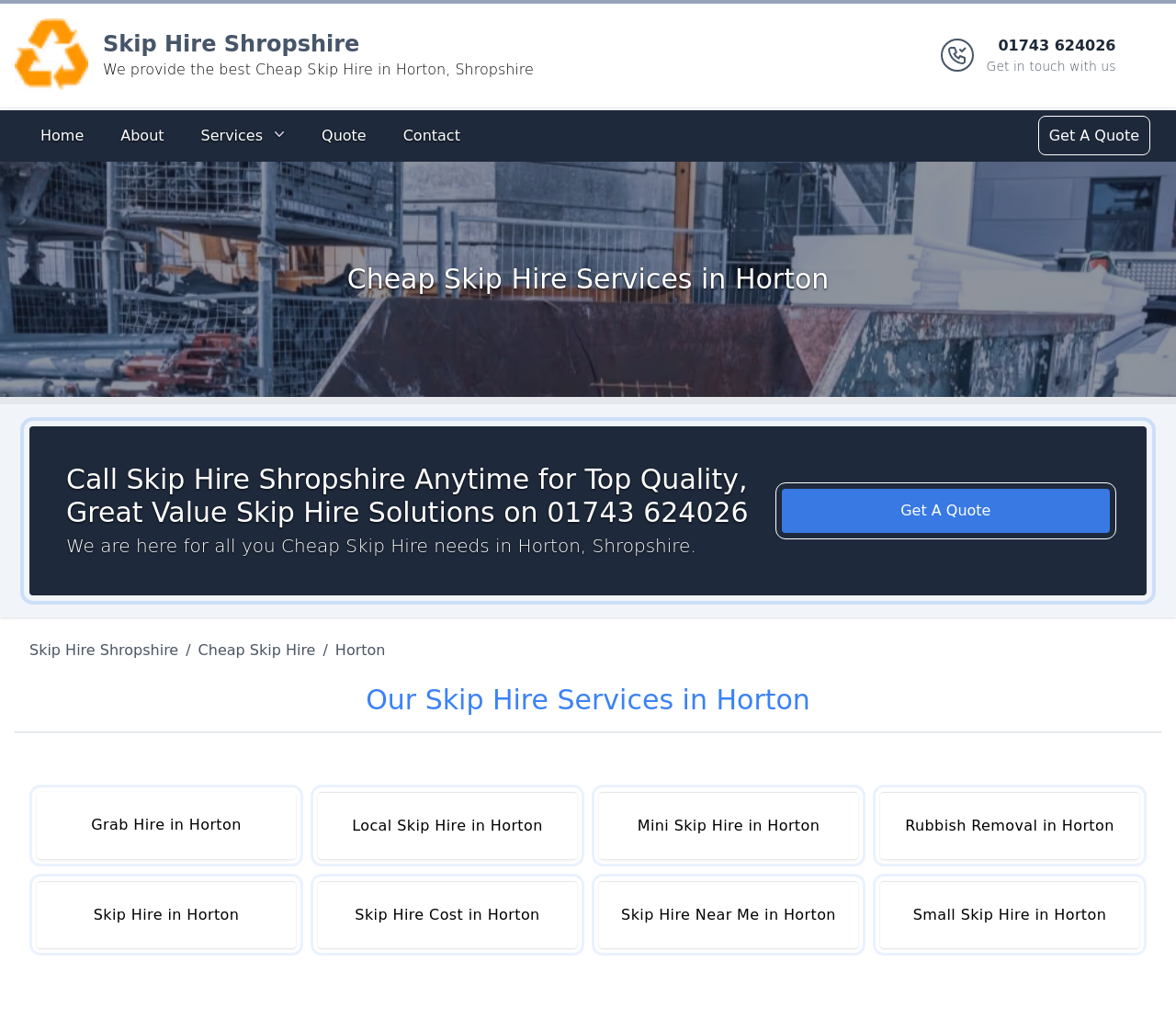Utilize the details in the image to thoroughly answer the following question: How many types of skip hire services are listed on the webpage?

I found the types of skip hire services by looking at the links below the heading 'Our Skip Hire Services in Horton', which are 'Grab Hire in Horton', 'Local Skip Hire in Horton', 'Mini Skip Hire in Horton', 'Rubbish Removal in Horton', 'Skip Hire in Horton', and 'Skip Hire Cost in Horton'.